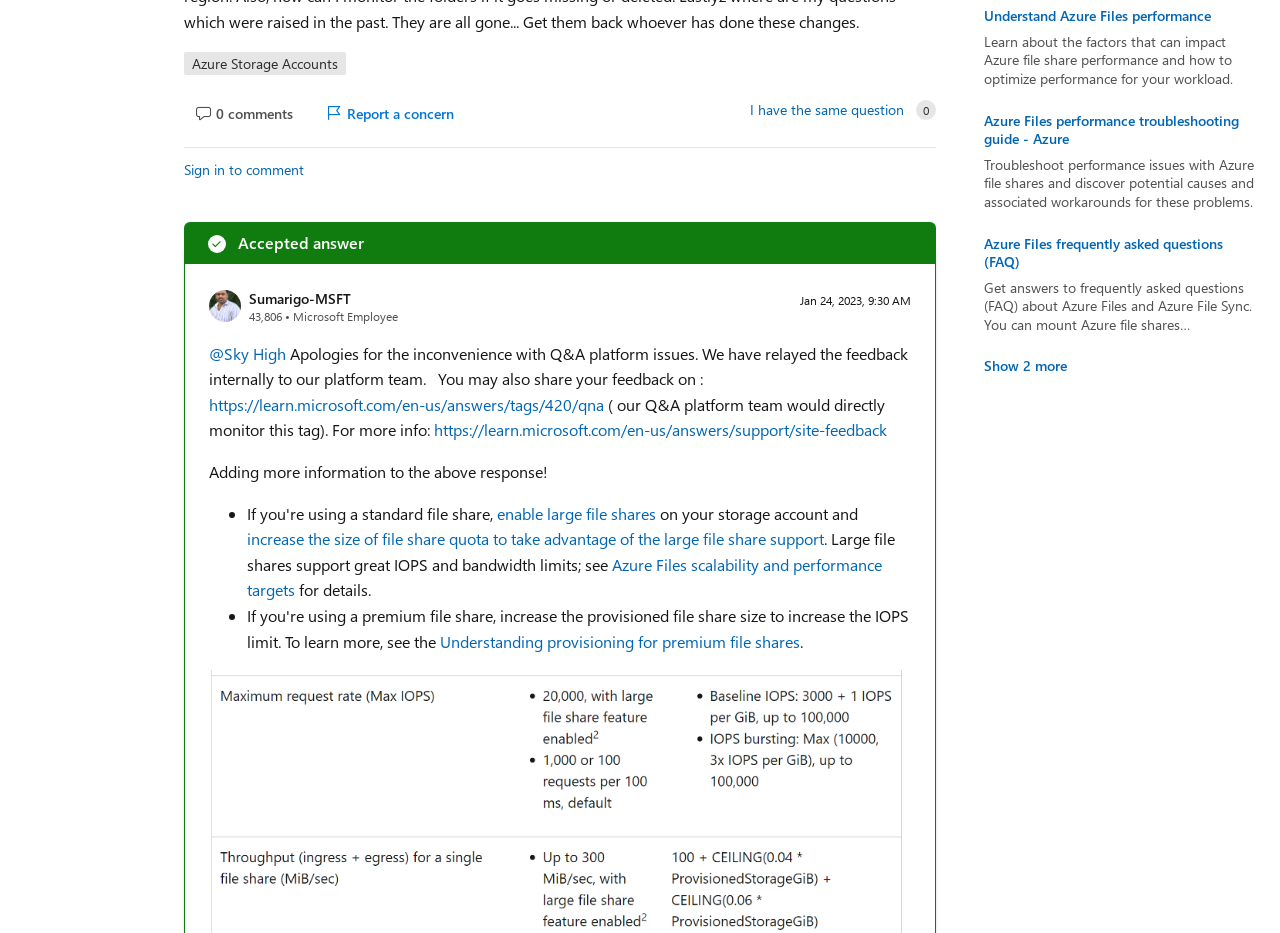Locate the bounding box of the UI element described by: "@Sky High" in the given webpage screenshot.

[0.163, 0.367, 0.227, 0.39]